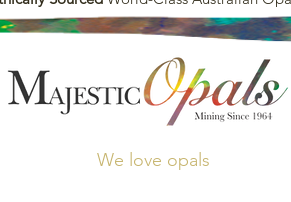What is the origin of the opals sourced by Majestic Opals? Based on the image, give a response in one word or a short phrase.

Australian